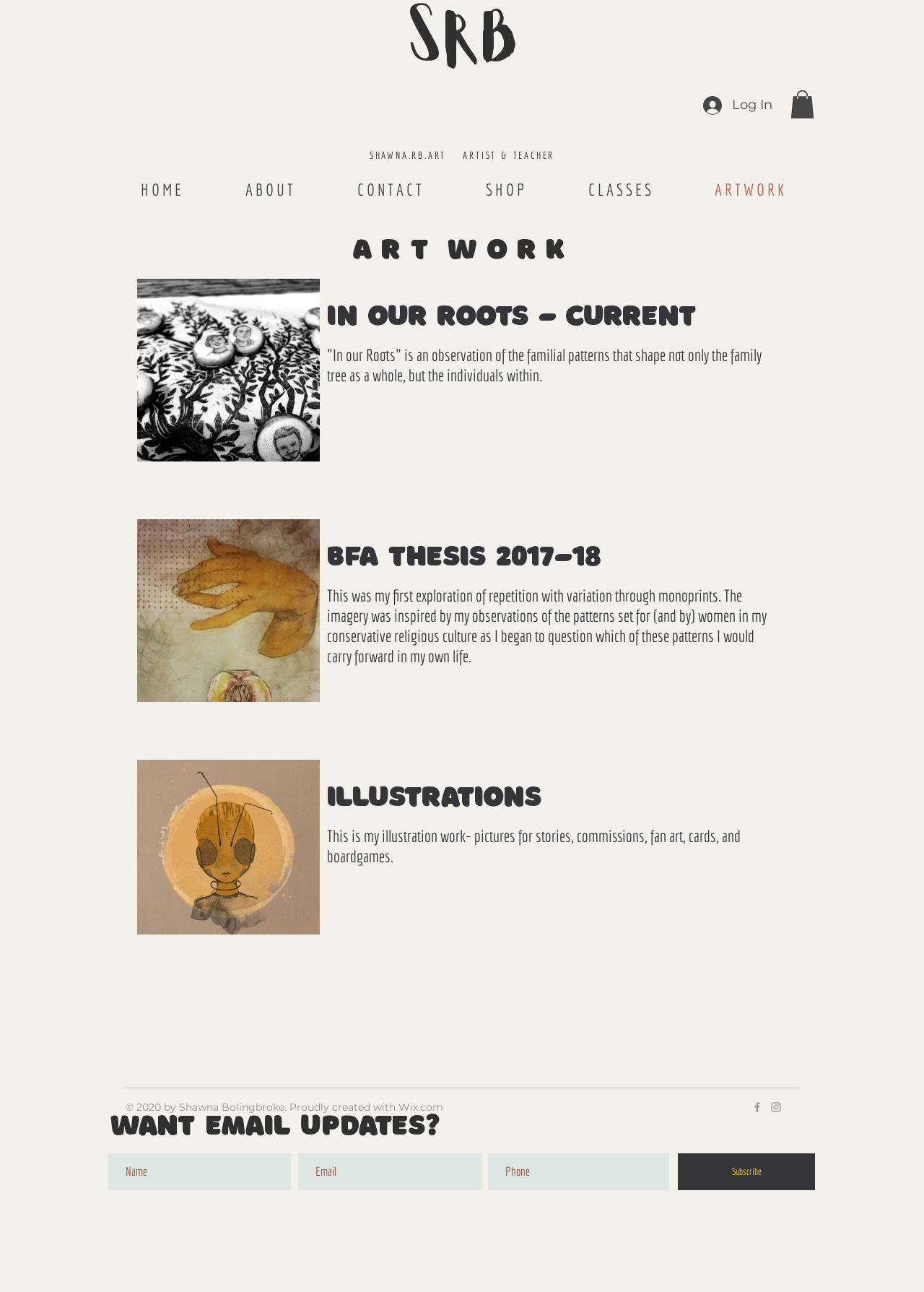Please specify the bounding box coordinates of the area that should be clicked to accomplish the following instruction: "Click the In our Roots button". The coordinates should consist of four float numbers between 0 and 1, i.e., [left, top, right, bottom].

[0.148, 0.216, 0.852, 0.357]